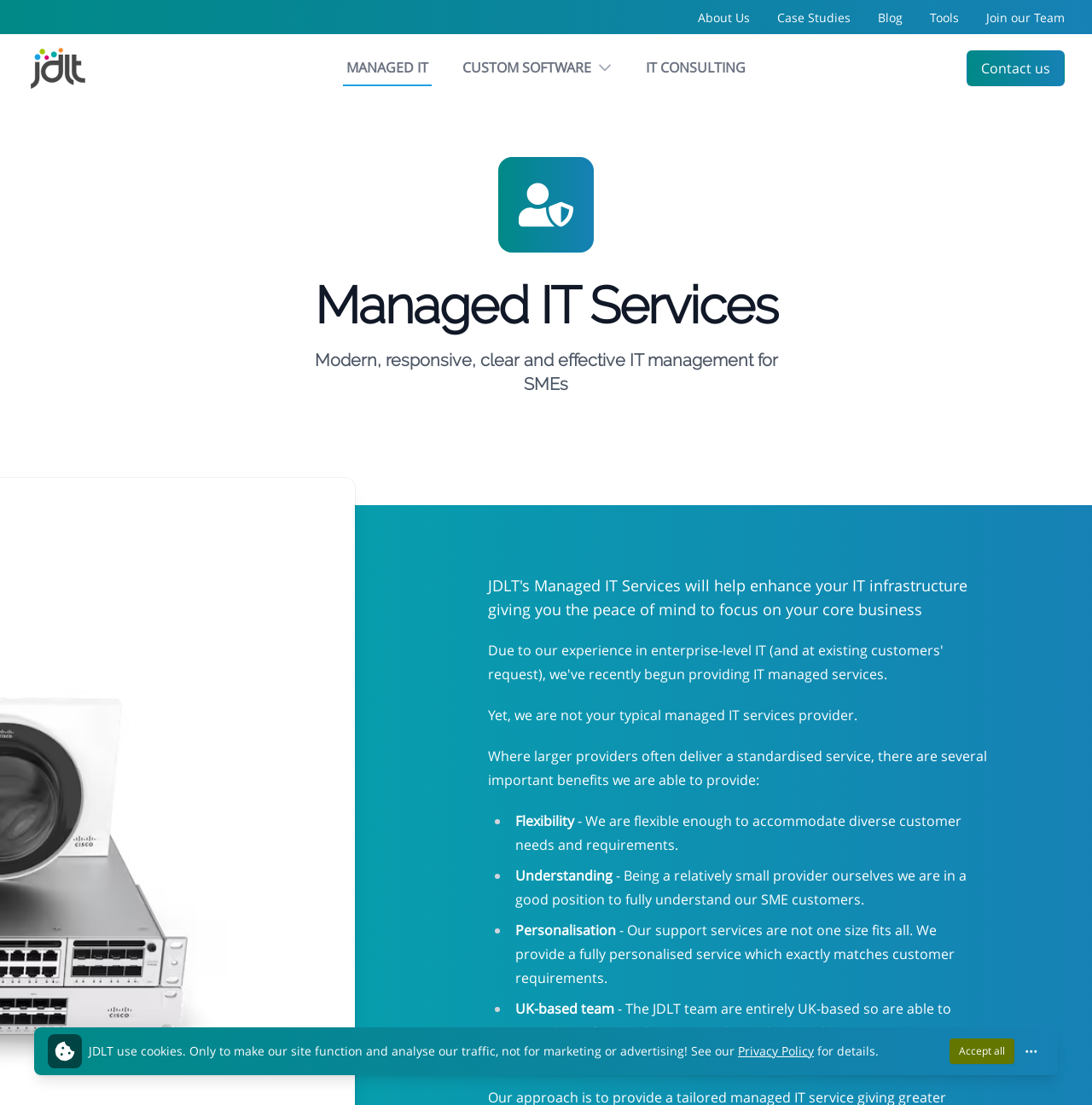Pinpoint the bounding box coordinates of the element to be clicked to execute the instruction: "Click on Privacy Policy".

[0.676, 0.944, 0.745, 0.958]